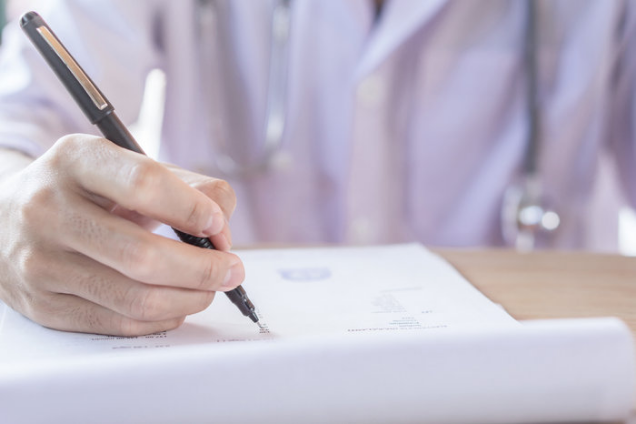What is the purpose of the documentation in the image?
Look at the image and provide a short answer using one word or a phrase.

patient care and administrative duties